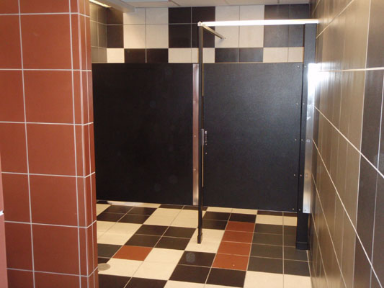What is the primary purpose of the restroom renovation?
Based on the visual details in the image, please answer the question thoroughly.

The caption states that the renovation reflects a commitment to creating a functional and appealing environment for students, implying that the primary purpose of the renovation is to improve the overall experience of the students using the restroom.